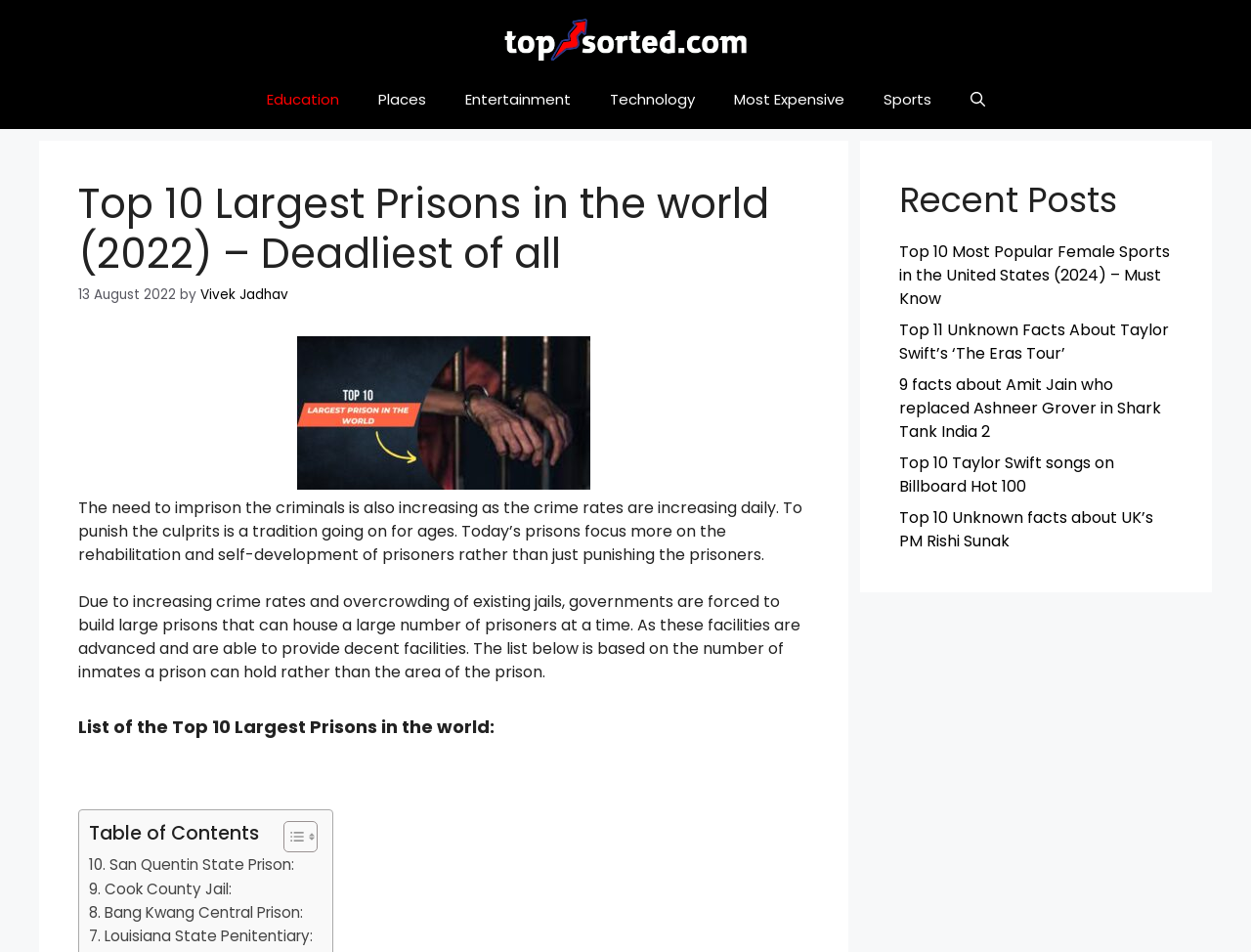Provide a one-word or short-phrase response to the question:
What is the category of the webpage?

Places